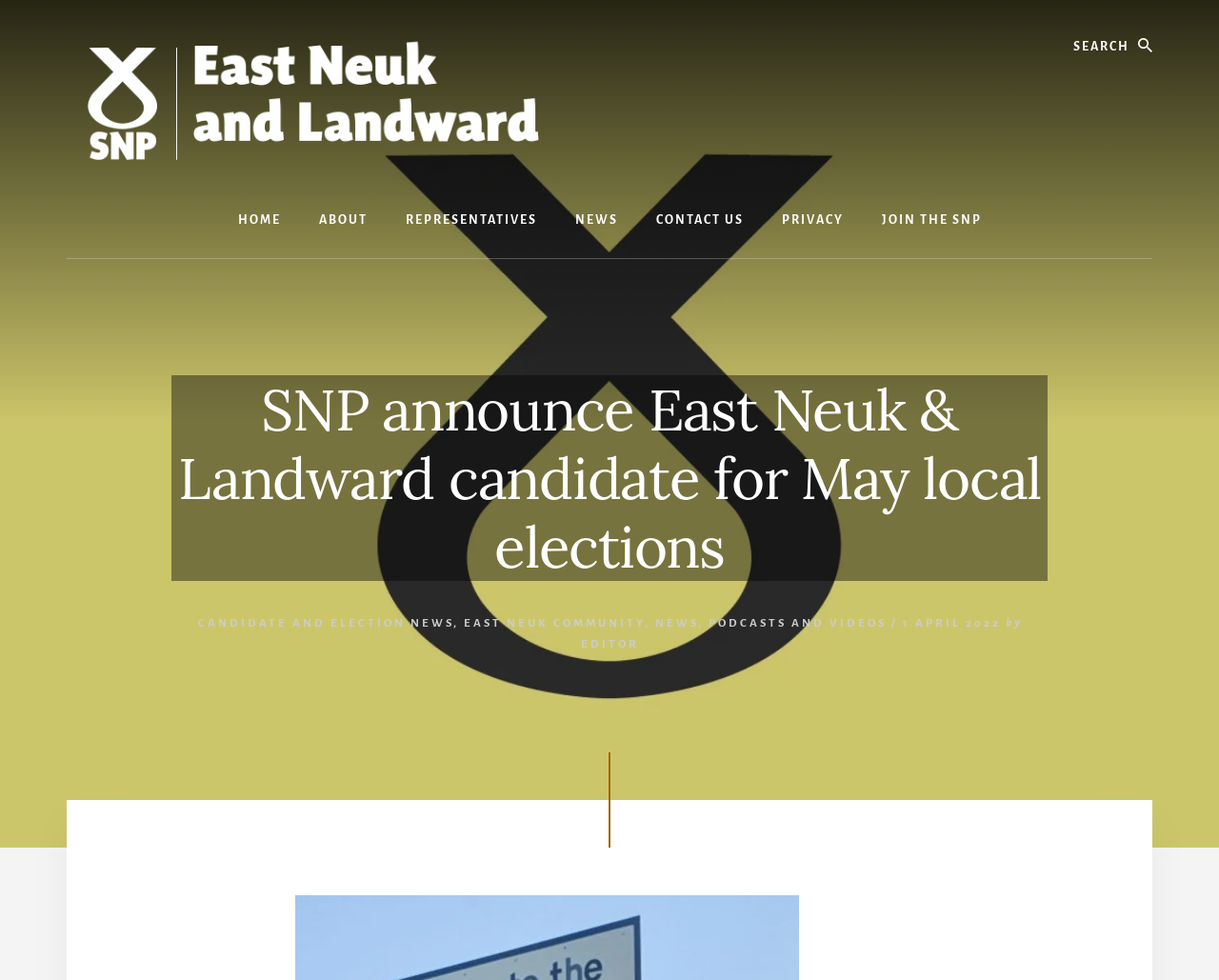Find the bounding box coordinates for the area you need to click to carry out the instruction: "Search for something". The coordinates should be four float numbers between 0 and 1, indicated as [left, top, right, bottom].

[0.723, 0.019, 0.945, 0.073]